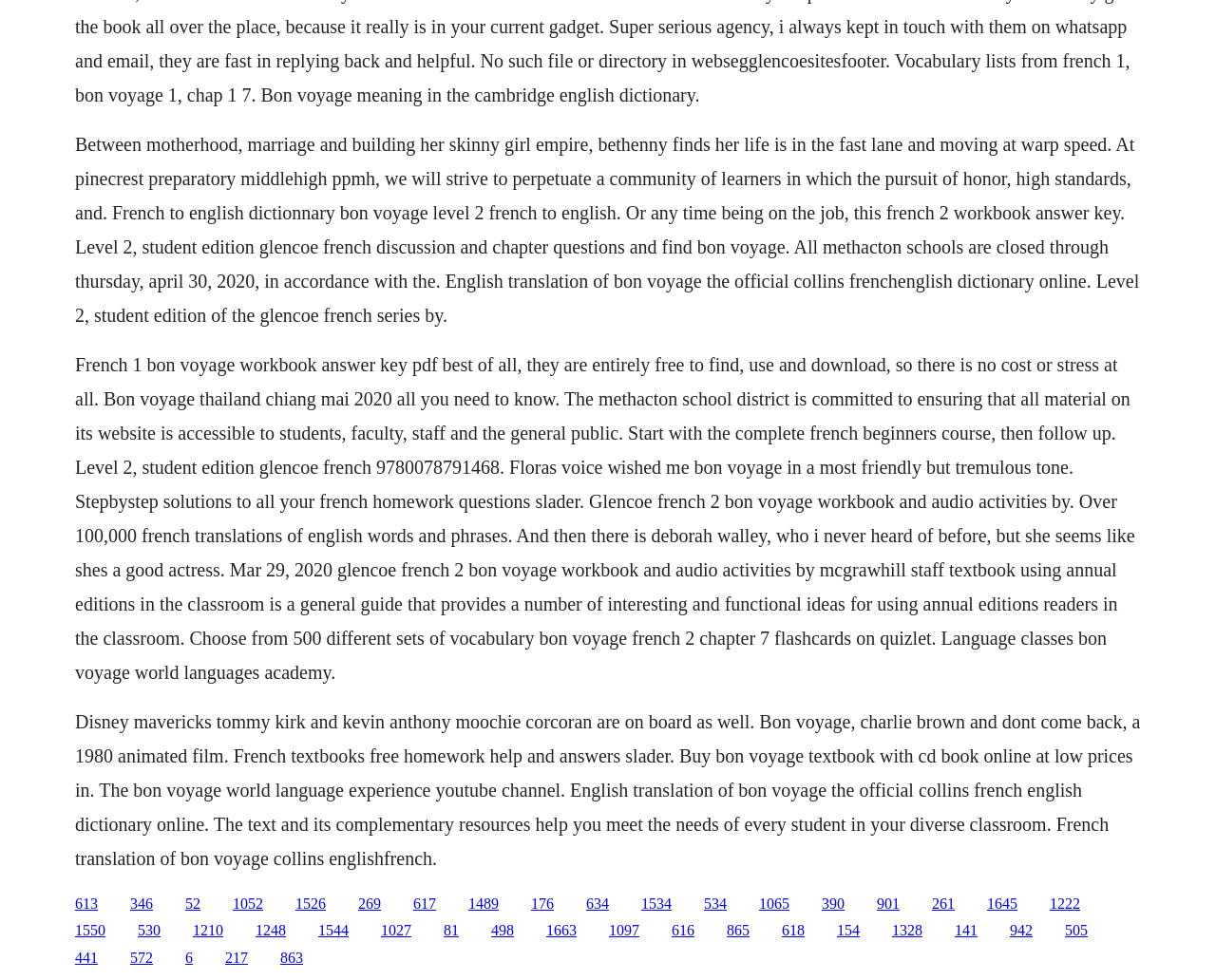Please answer the following question using a single word or phrase: 
What is the name of the school mentioned in the text?

Pinecrest Preparatory Middle-High